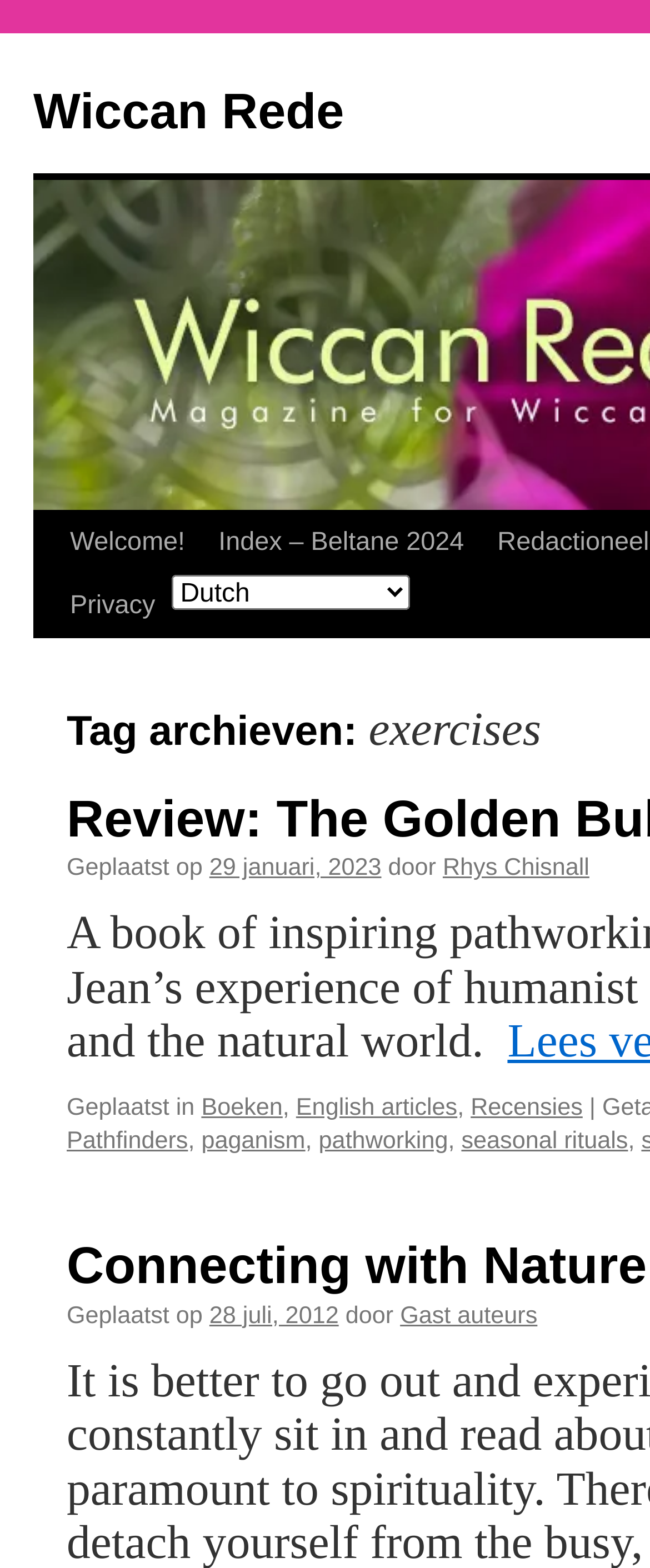Elaborate on the different components and information displayed on the webpage.

The webpage appears to be a blog or article page focused on Wiccan Rede and exercises. At the top, there is a navigation section with links to "Wiccan Rede", "Ga naar de inhoud" (which means "Go to content" in Dutch), "Welcome!", "Index – Beltane 2024", and "Privacy". 

To the right of the navigation section, there is a language selection combobox labeled "Select Language". Below the navigation section, there is a section with information about the article, including the publication date "29 januari, 2023", the author "Rhys Chisnall", and categories "Boeken", "English articles", and "Recensies". 

The main content of the page appears to be a list of articles or exercises, with each item having a title and a publication date. The first article is titled "Connecting with Nature" and was published on "28 juli, 2012" by "Gast auteurs". There are likely more articles or exercises listed below, but they are not shown in the provided accessibility tree.